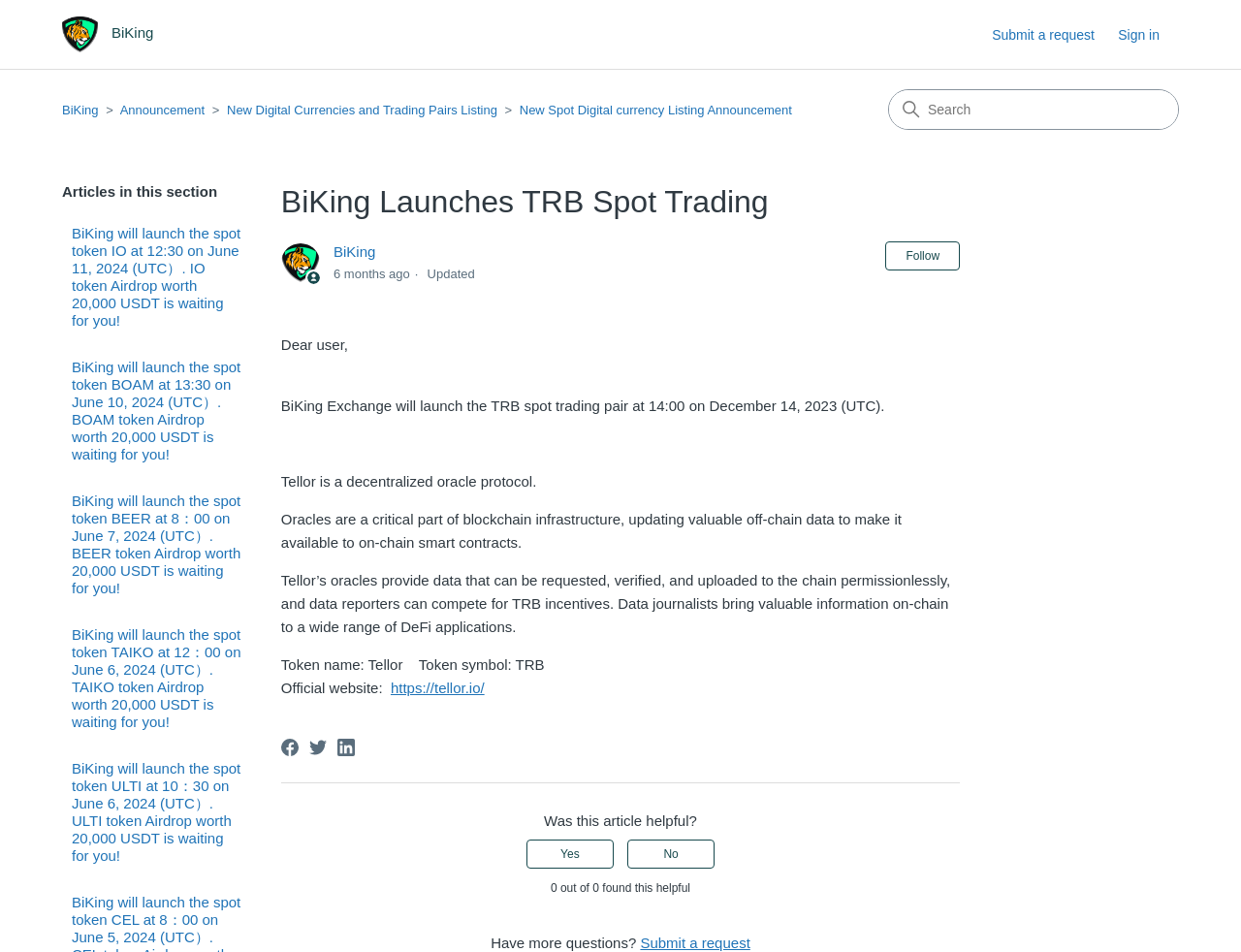What is the function of the 'Follow Article' button?
Please provide a single word or phrase in response based on the screenshot.

To follow the article